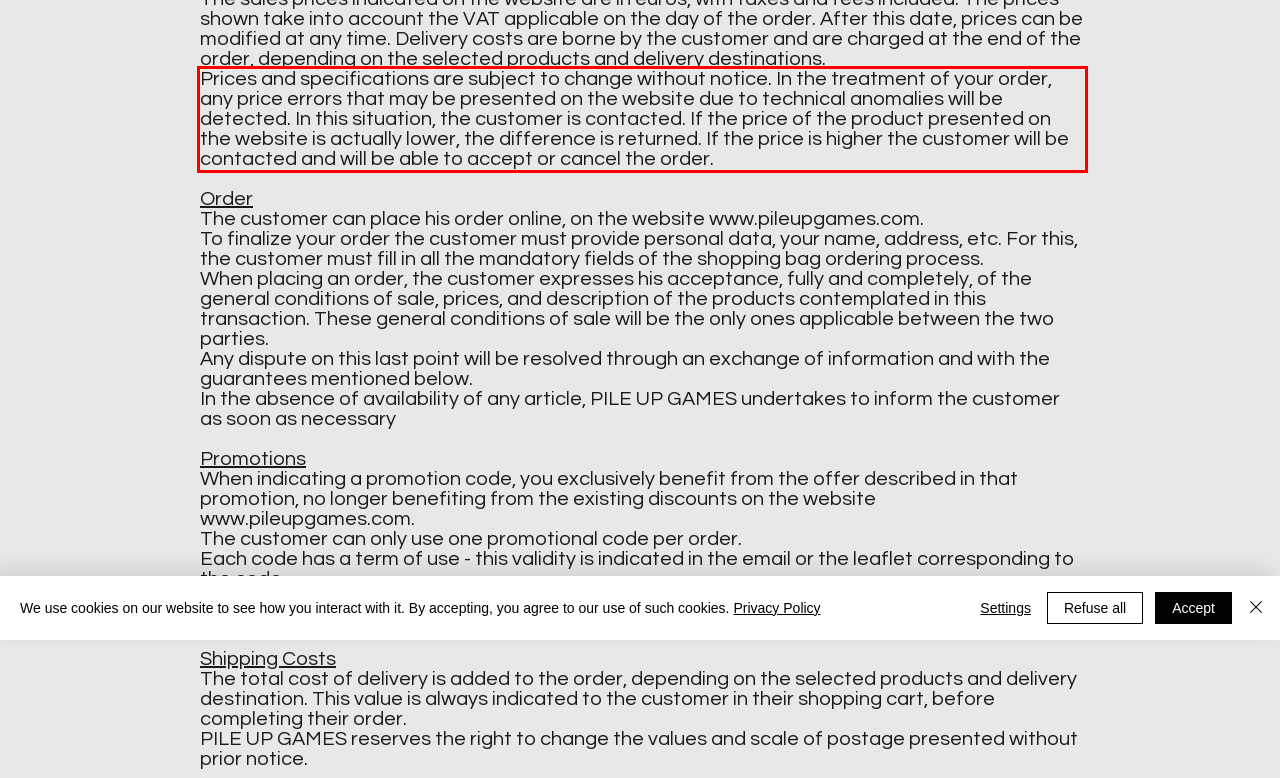By examining the provided screenshot of a webpage, recognize the text within the red bounding box and generate its text content.

Prices and specifications are subject to change without notice. In the treatment of your order, any price errors that may be presented on the website due to technical anomalies will be detected. In this situation, the customer is contacted. If the price of the product presented on the website is actually lower, the difference is returned. If the price is higher the customer will be contacted and will be able to accept or cancel the order.